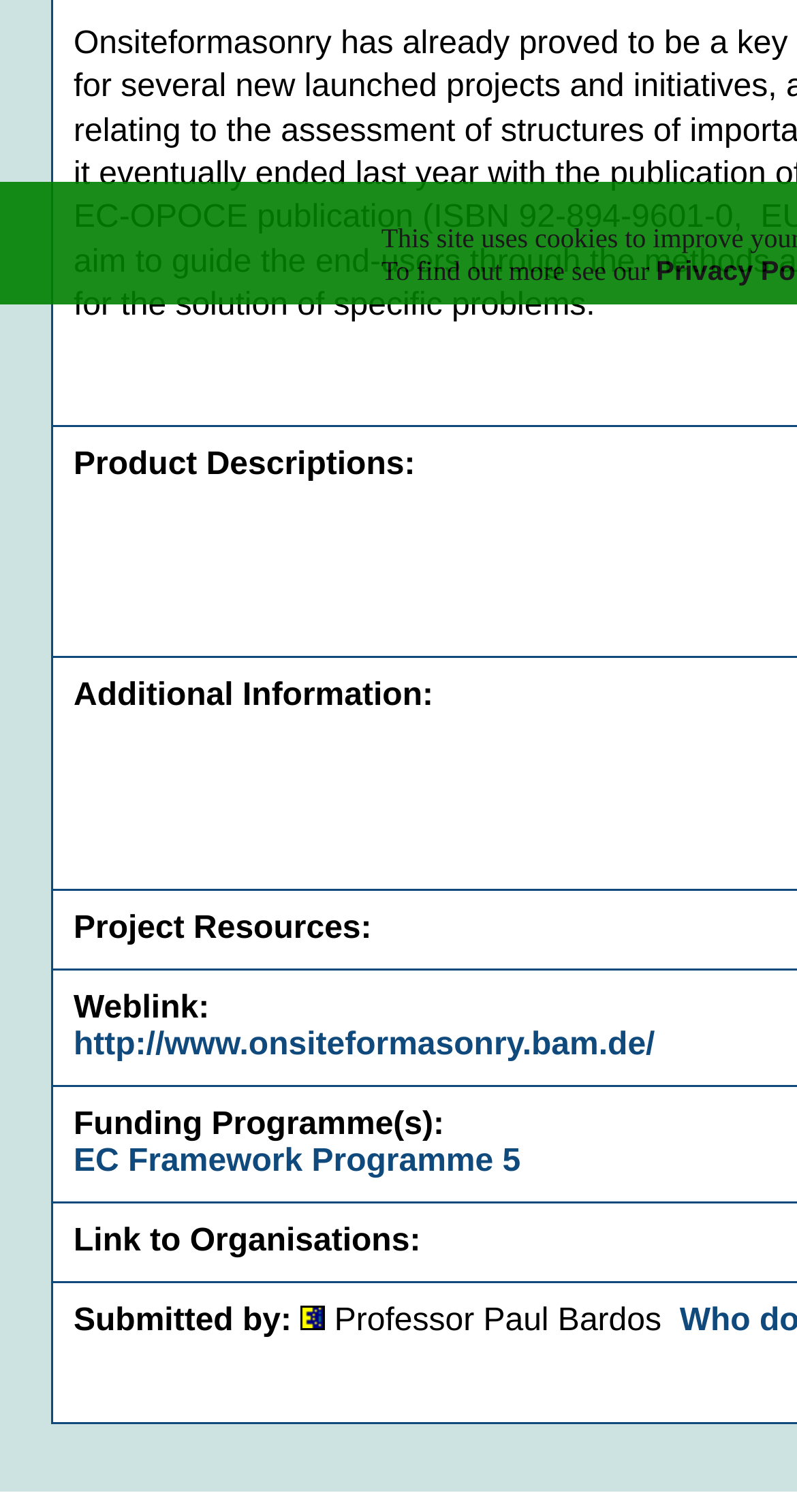Please answer the following question using a single word or phrase: 
What is the image located at [0.377, 0.864, 0.408, 0.88]?

EUGRIS Team